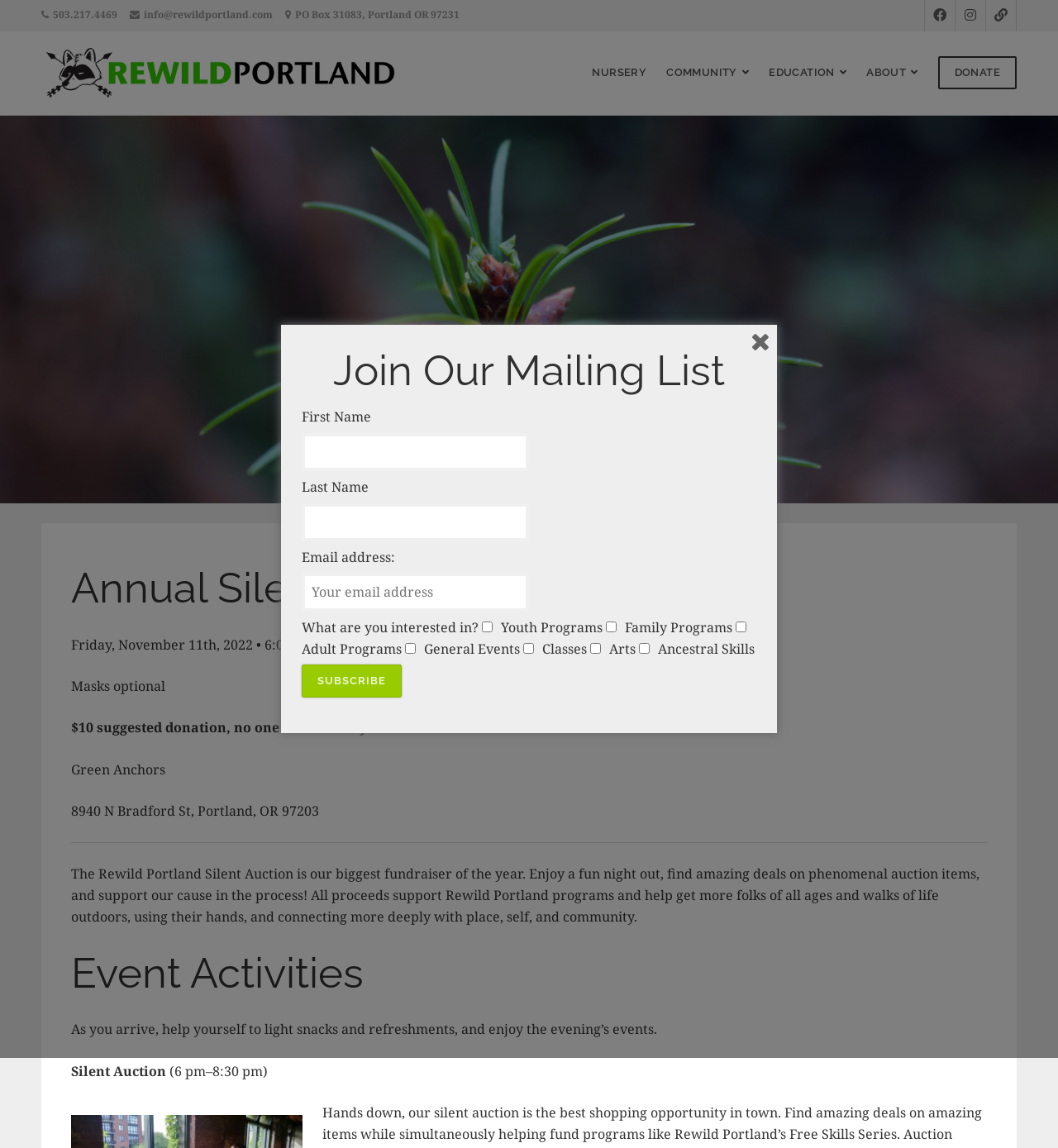Predict the bounding box coordinates of the area that should be clicked to accomplish the following instruction: "Send an email". The bounding box coordinates should consist of four float numbers between 0 and 1, i.e., [left, top, right, bottom].

[0.136, 0.006, 0.258, 0.019]